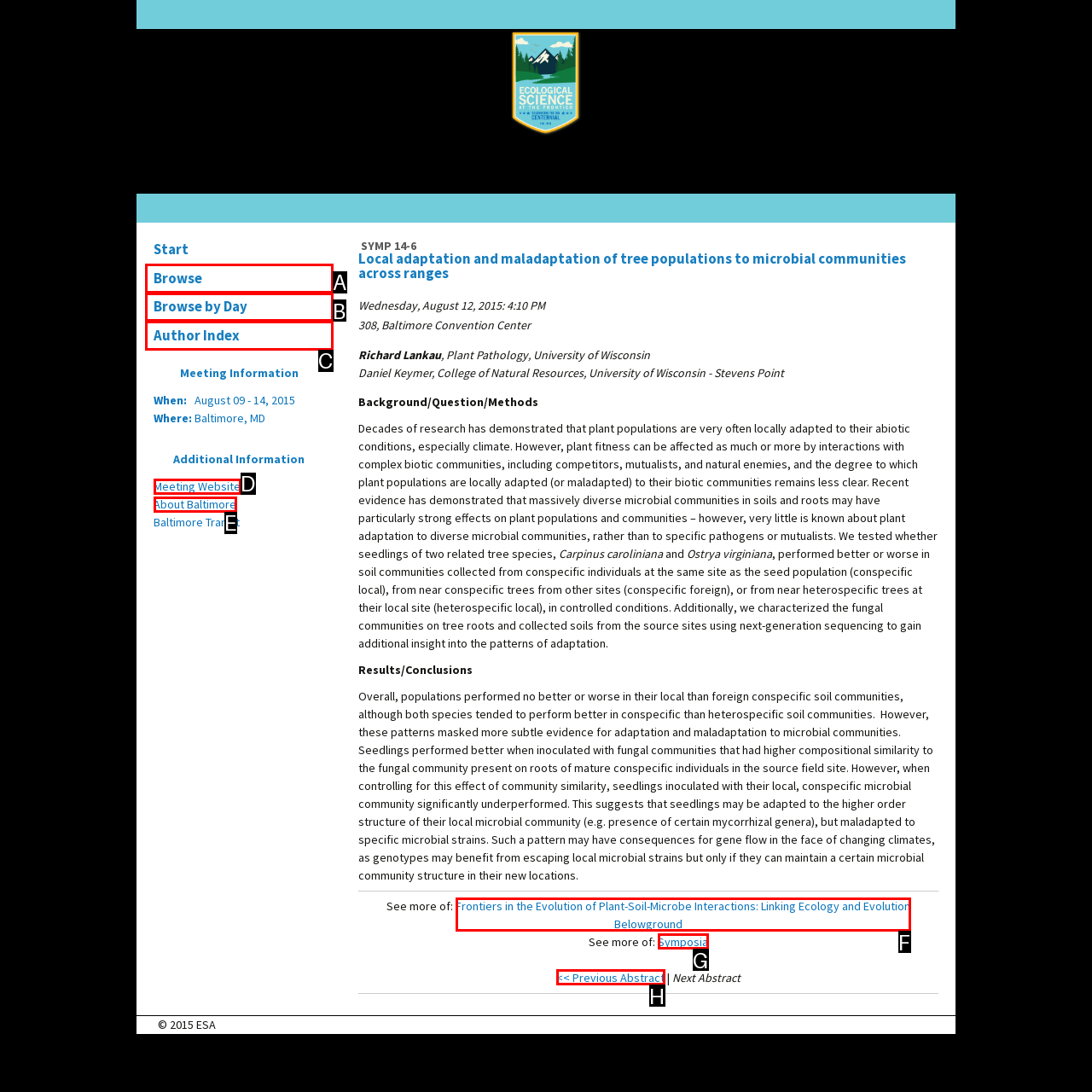Point out the option that best suits the description: Author Index
Indicate your answer with the letter of the selected choice.

C